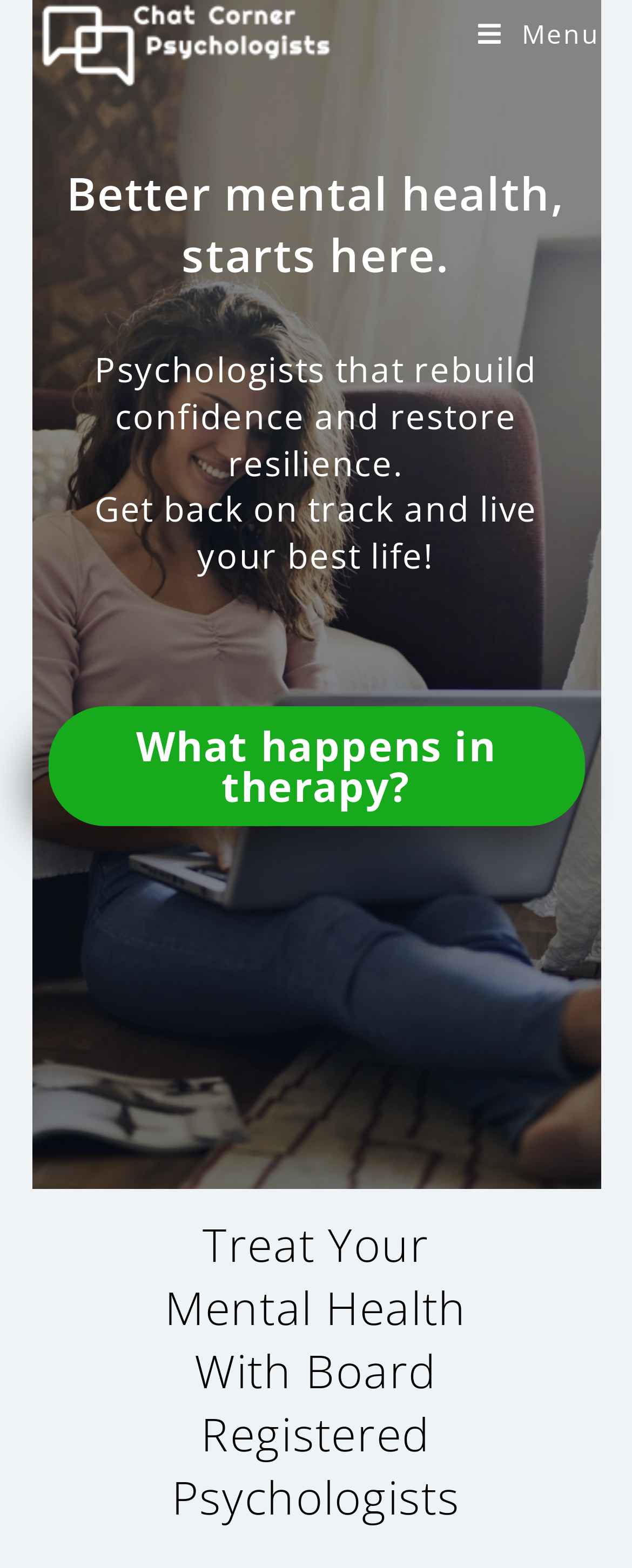What is the tone of the website?
Provide an in-depth and detailed answer to the question.

The tone of the website appears to be supportive and encouraging, as the headings and text on the webpage use phrases such as 'Better mental health, starts here', 'Get back on track and live your best life!', and 'Treat Your Mental Health With Board Registered Psychologists', which convey a sense of hope and support.